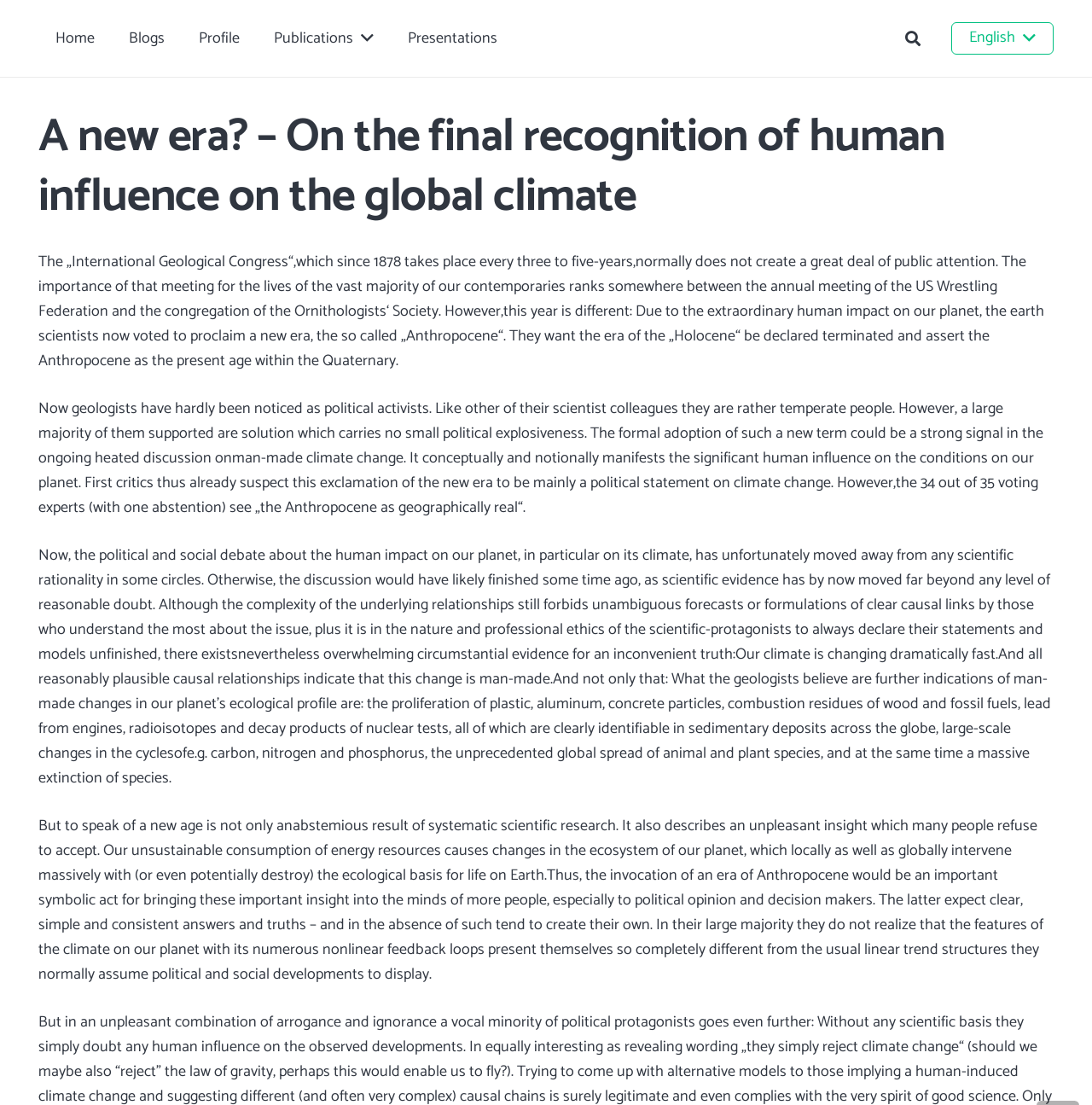Use the information in the screenshot to answer the question comprehensively: What is the significance of the new era proclamation?

I found the answer by reading the last StaticText element, which mentions 'the invocation of an era of Anthropocene would be an important symbolic act...'.